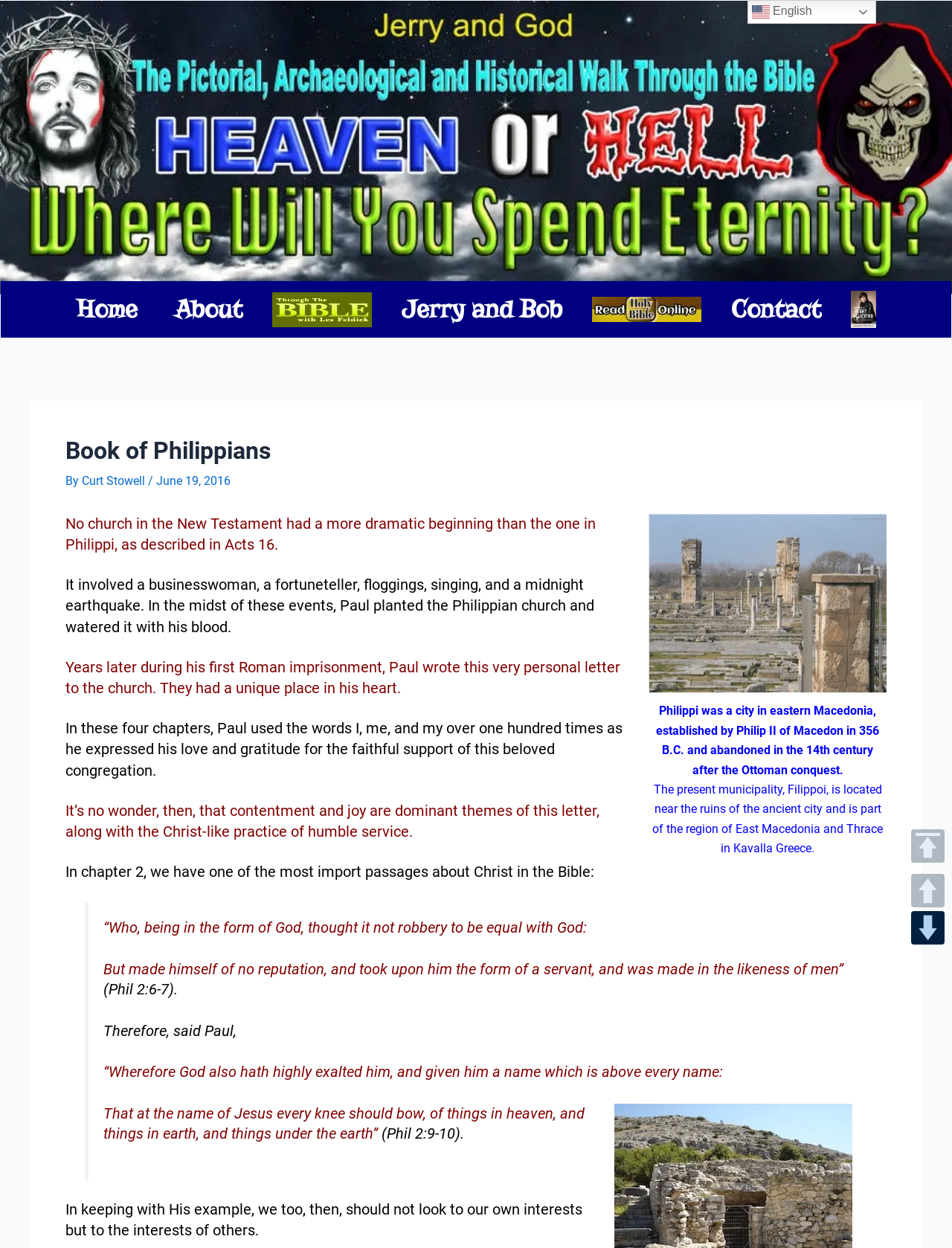Please identify the bounding box coordinates of the clickable area that will fulfill the following instruction: "Change language to English". The coordinates should be in the format of four float numbers between 0 and 1, i.e., [left, top, right, bottom].

[0.785, 0.0, 0.92, 0.019]